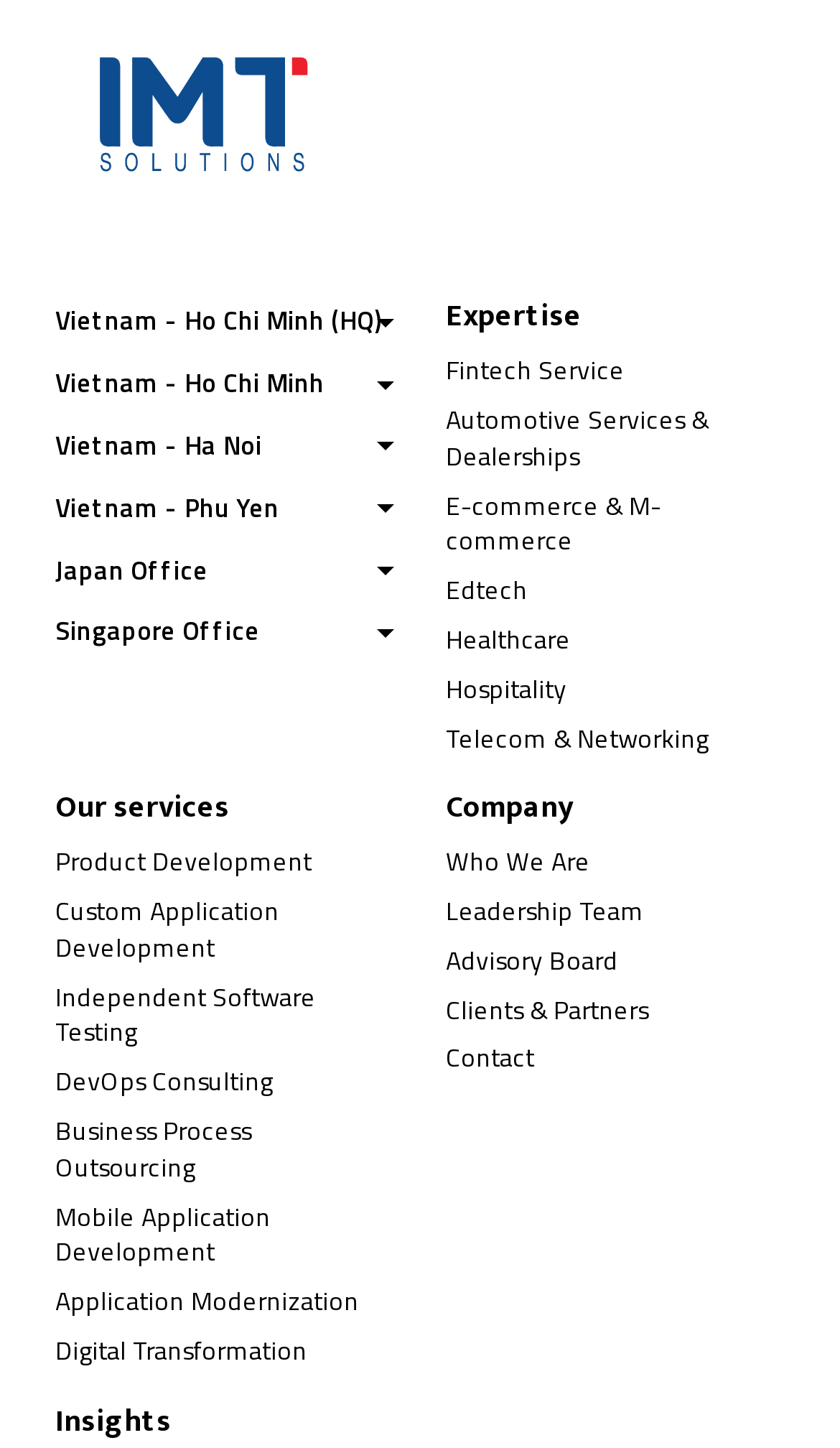Respond to the question below with a single word or phrase:
What is the last company section listed?

Contact